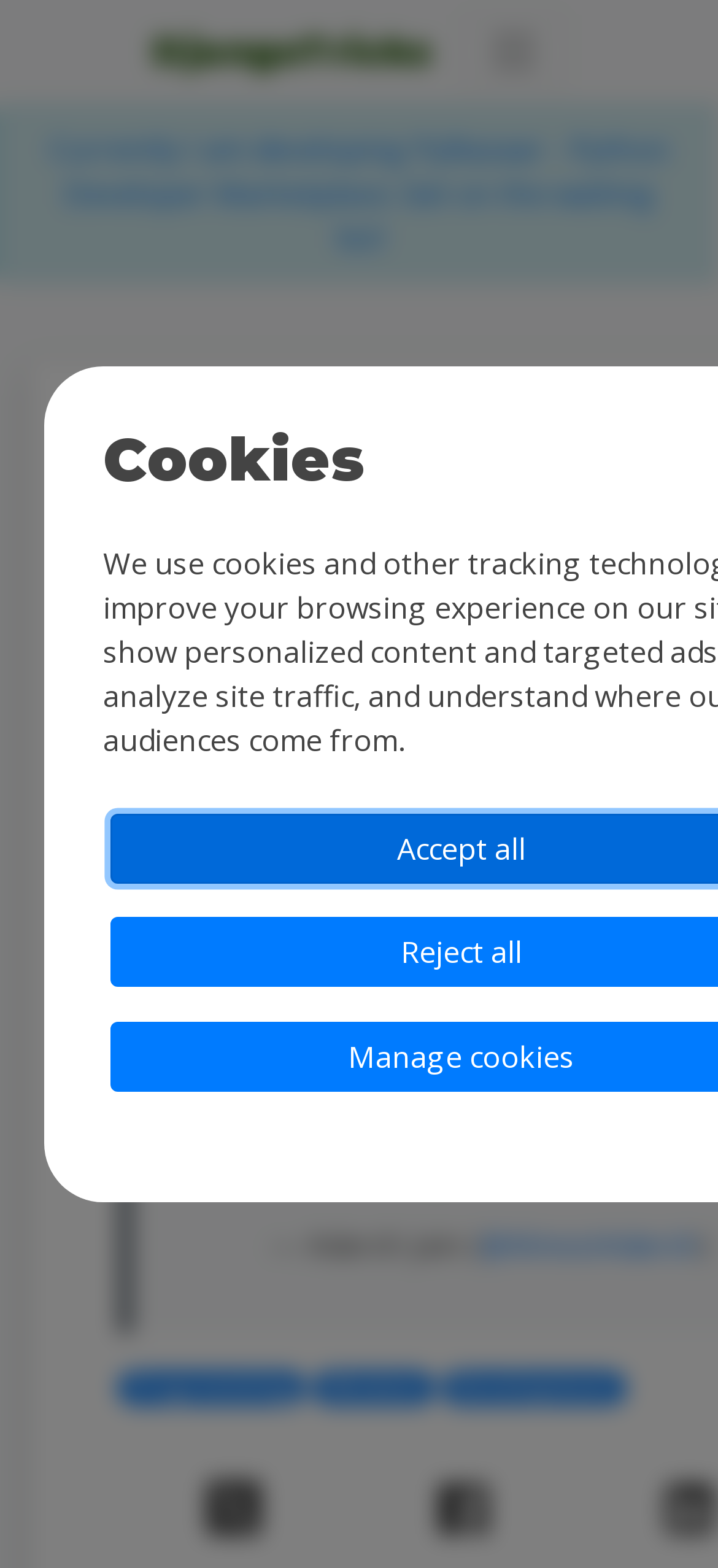Please locate the bounding box coordinates of the region I need to click to follow this instruction: "Visit the waiting list for PyBazaar".

[0.068, 0.082, 0.932, 0.164]